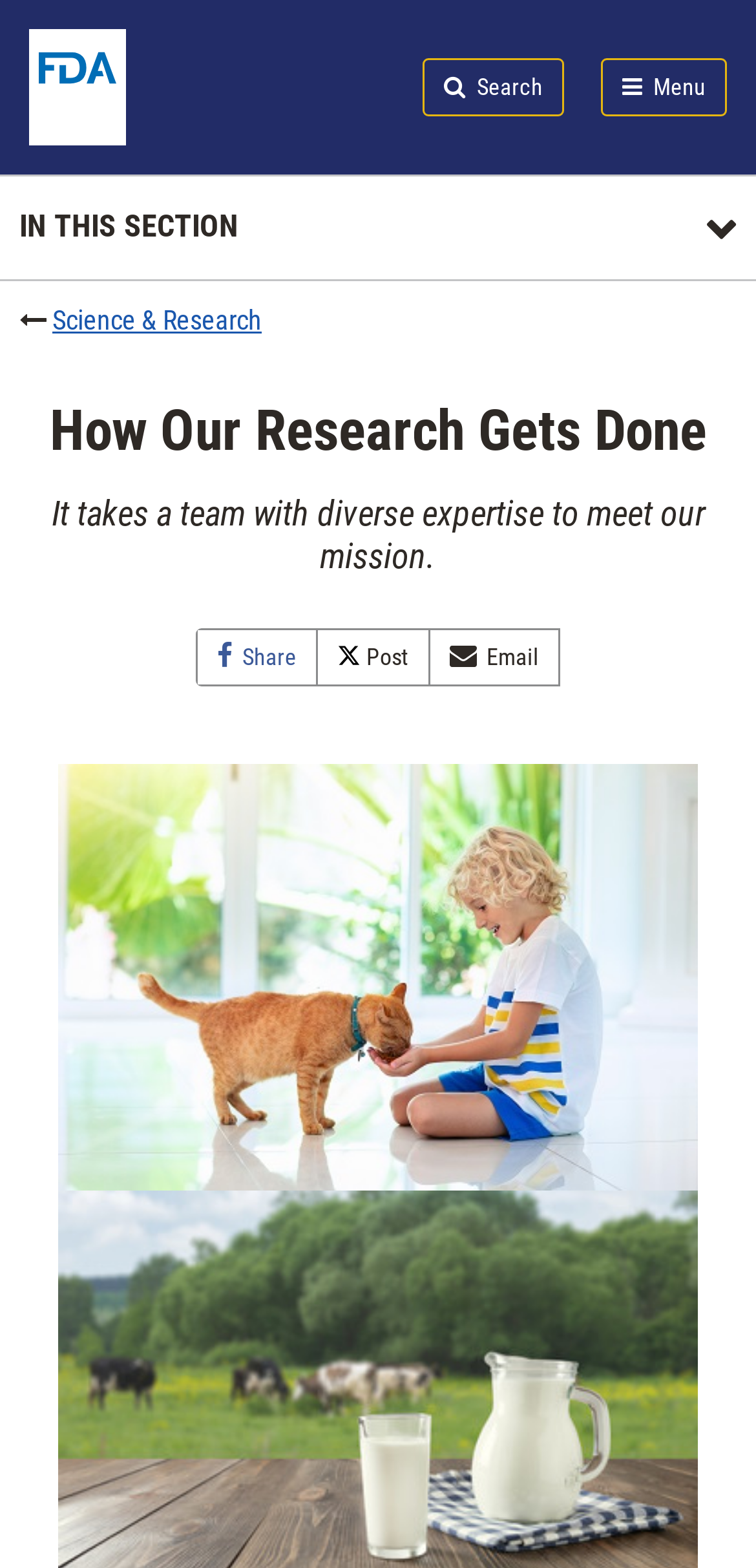Answer the question using only one word or a concise phrase: What is the name of the organization?

U.S. Food and Drug Administration